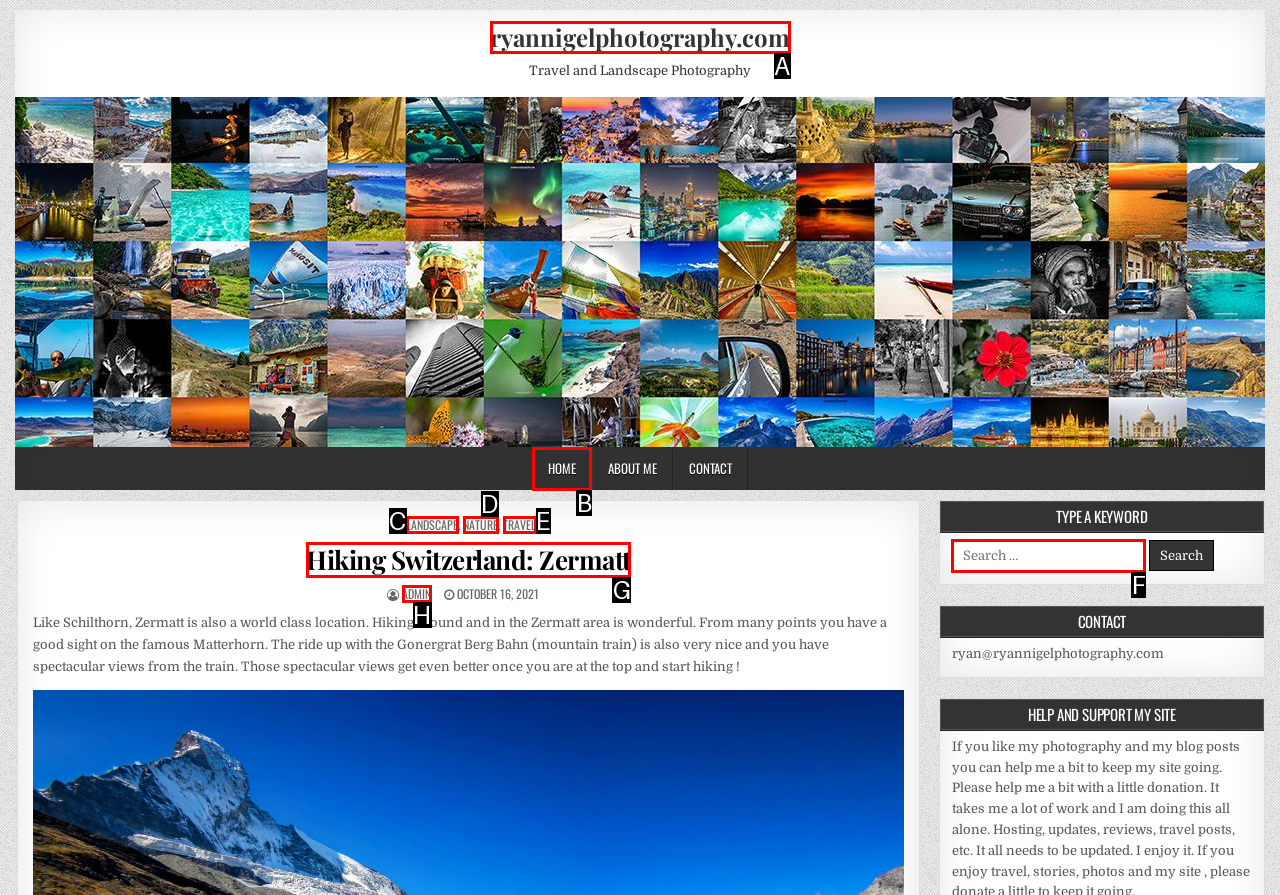Match the description: Hiking Switzerland: Zermatt to the appropriate HTML element. Respond with the letter of your selected option.

G